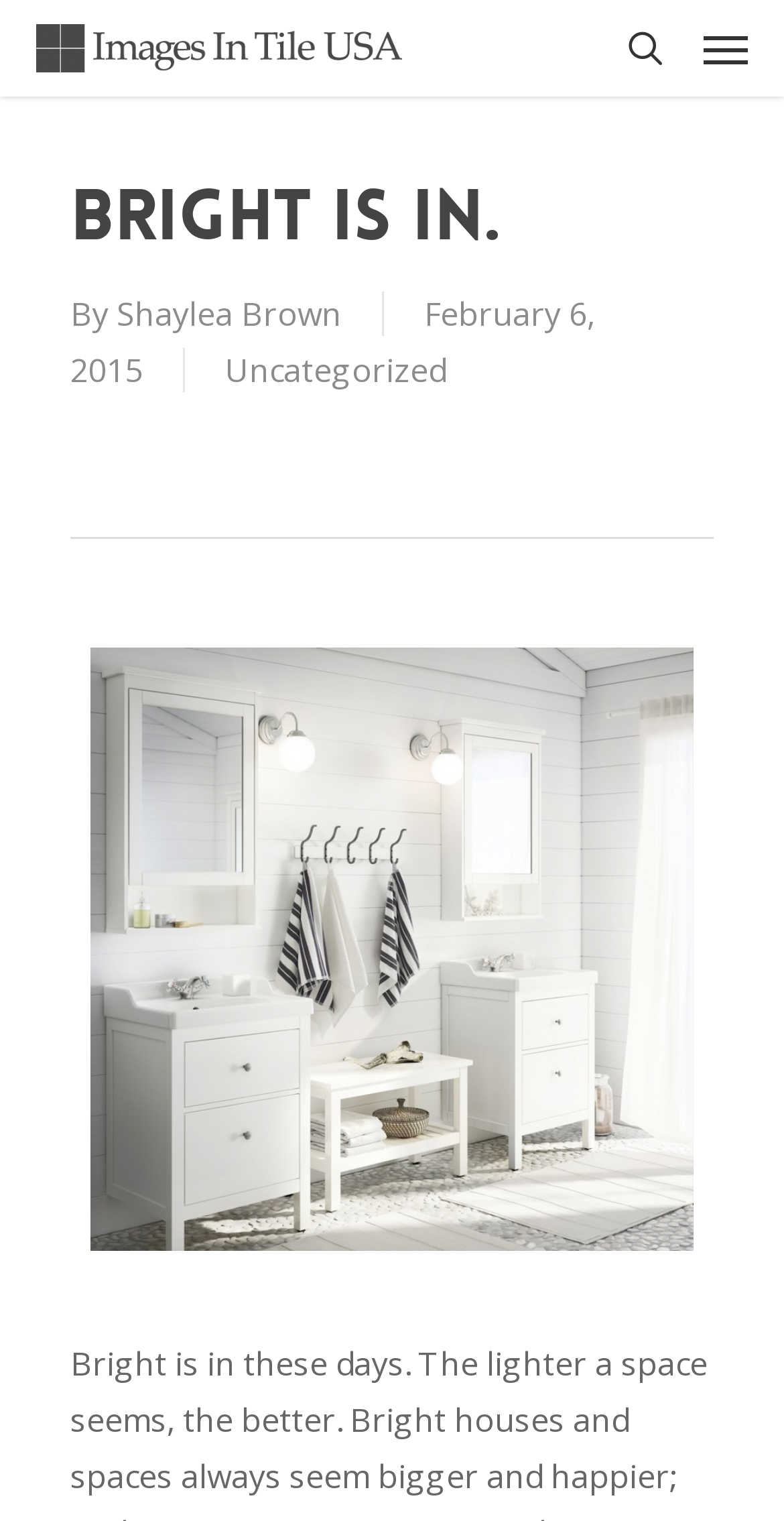Respond with a single word or phrase:
What is the category of the article?

Uncategorized